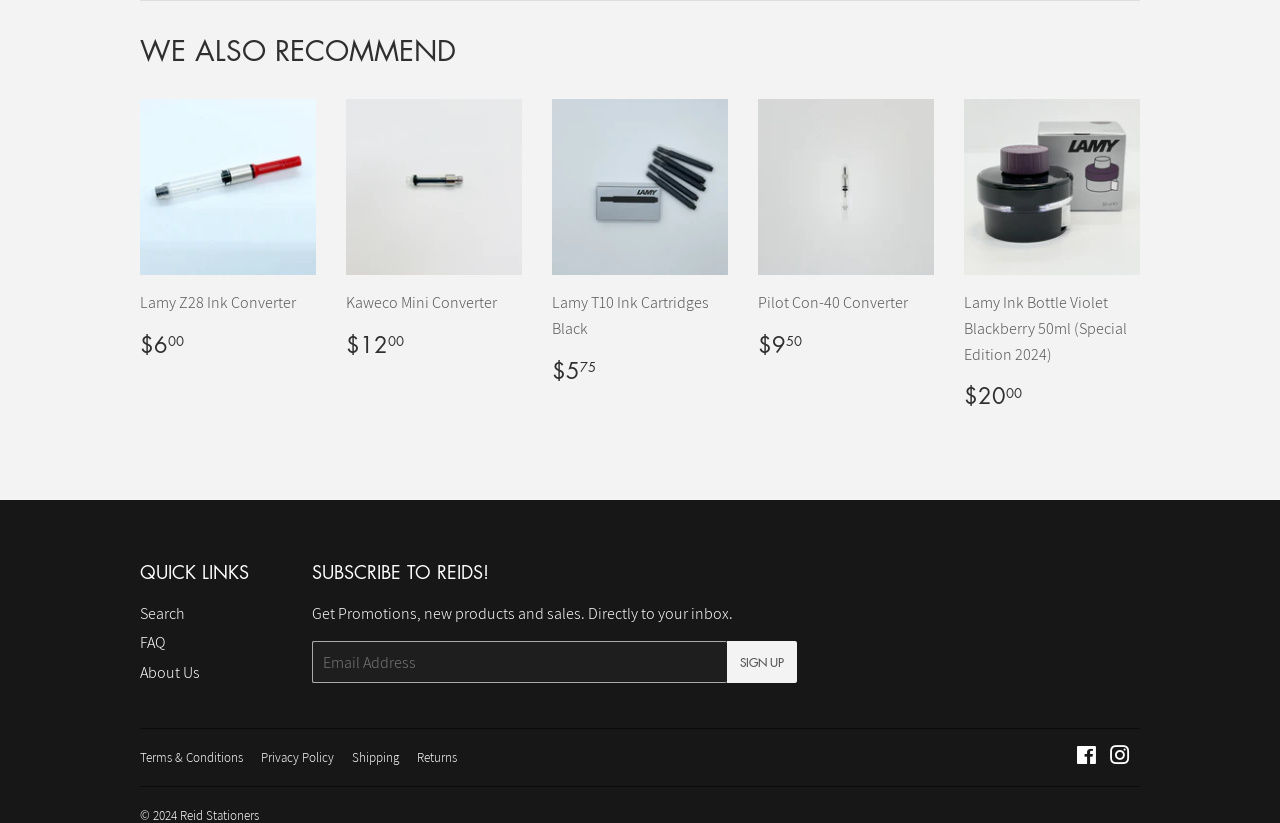Please determine the bounding box of the UI element that matches this description: Privacy Policy. The coordinates should be given as (top-left x, top-left y, bottom-right x, bottom-right y), with all values between 0 and 1.

[0.204, 0.91, 0.261, 0.931]